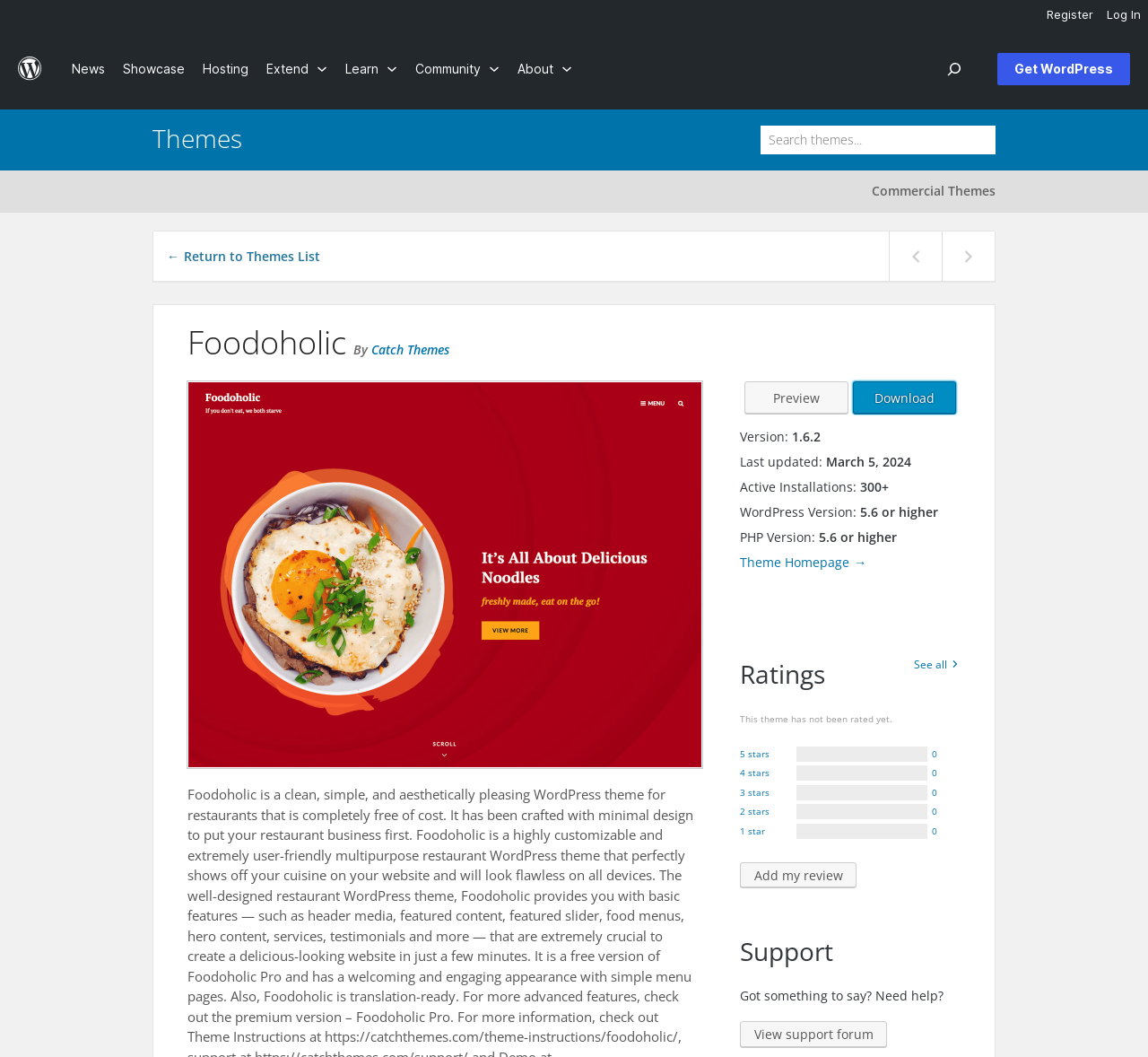Determine the bounding box coordinates of the area to click in order to meet this instruction: "Search for themes".

[0.663, 0.119, 0.867, 0.146]